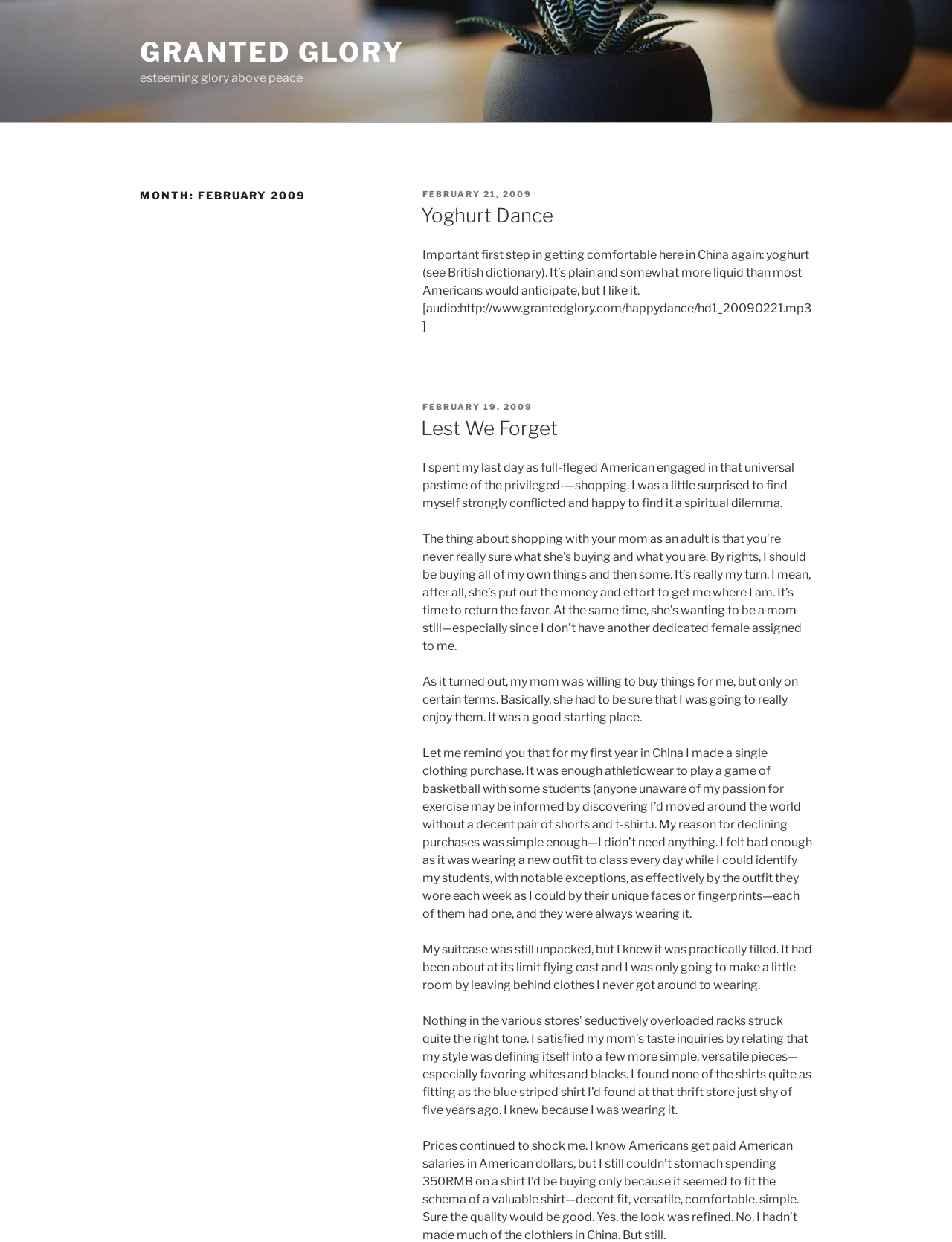Identify the bounding box for the UI element described as: "Granted Glory". Ensure the coordinates are four float numbers between 0 and 1, formatted as [left, top, right, bottom].

[0.147, 0.029, 0.425, 0.055]